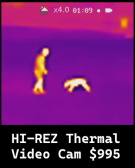What is the time stamp of the thermal image?
Please use the image to provide a one-word or short phrase answer.

01:09